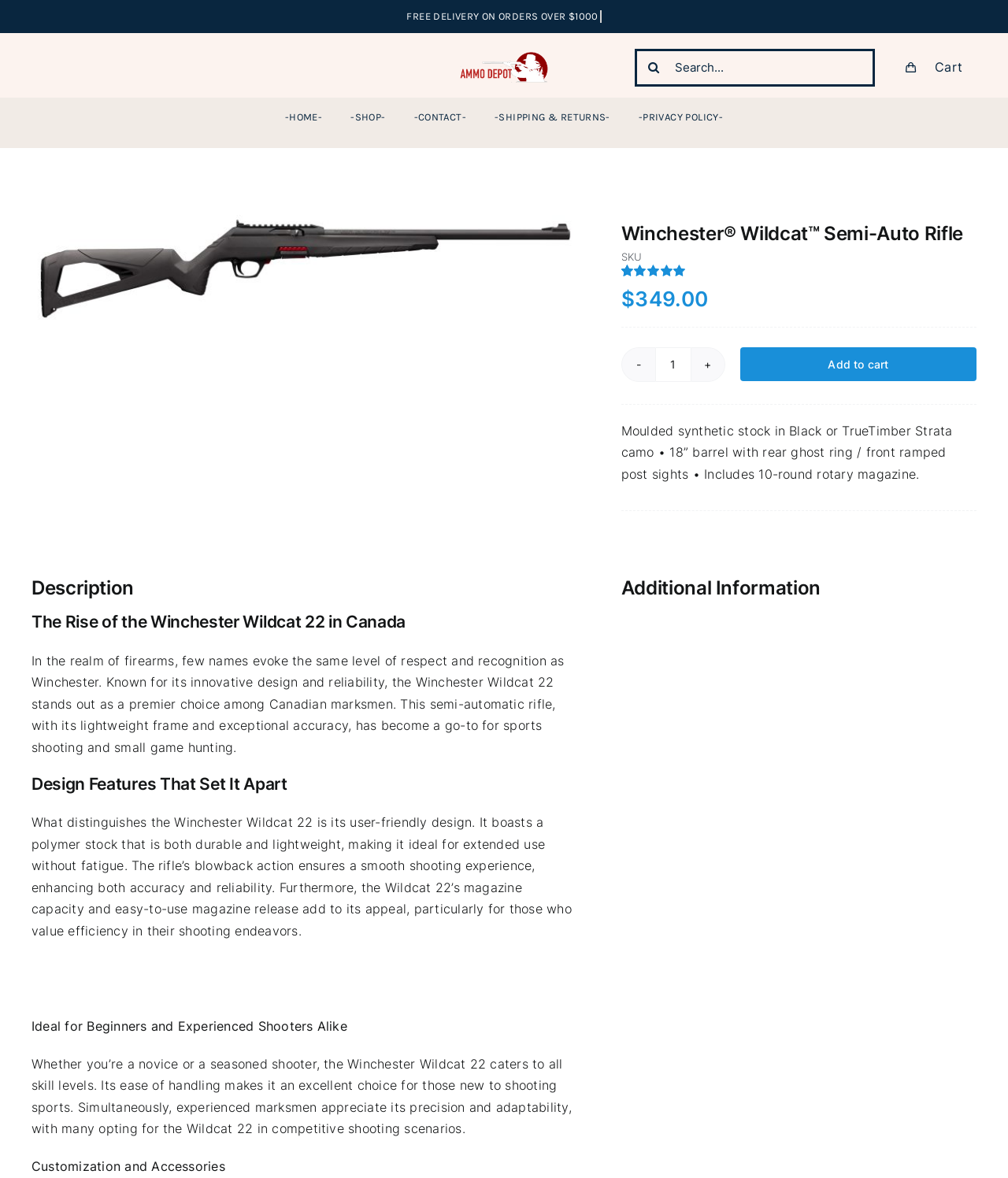Please identify the bounding box coordinates of the clickable area that will allow you to execute the instruction: "Go to top of the page".

[0.904, 0.832, 0.941, 0.856]